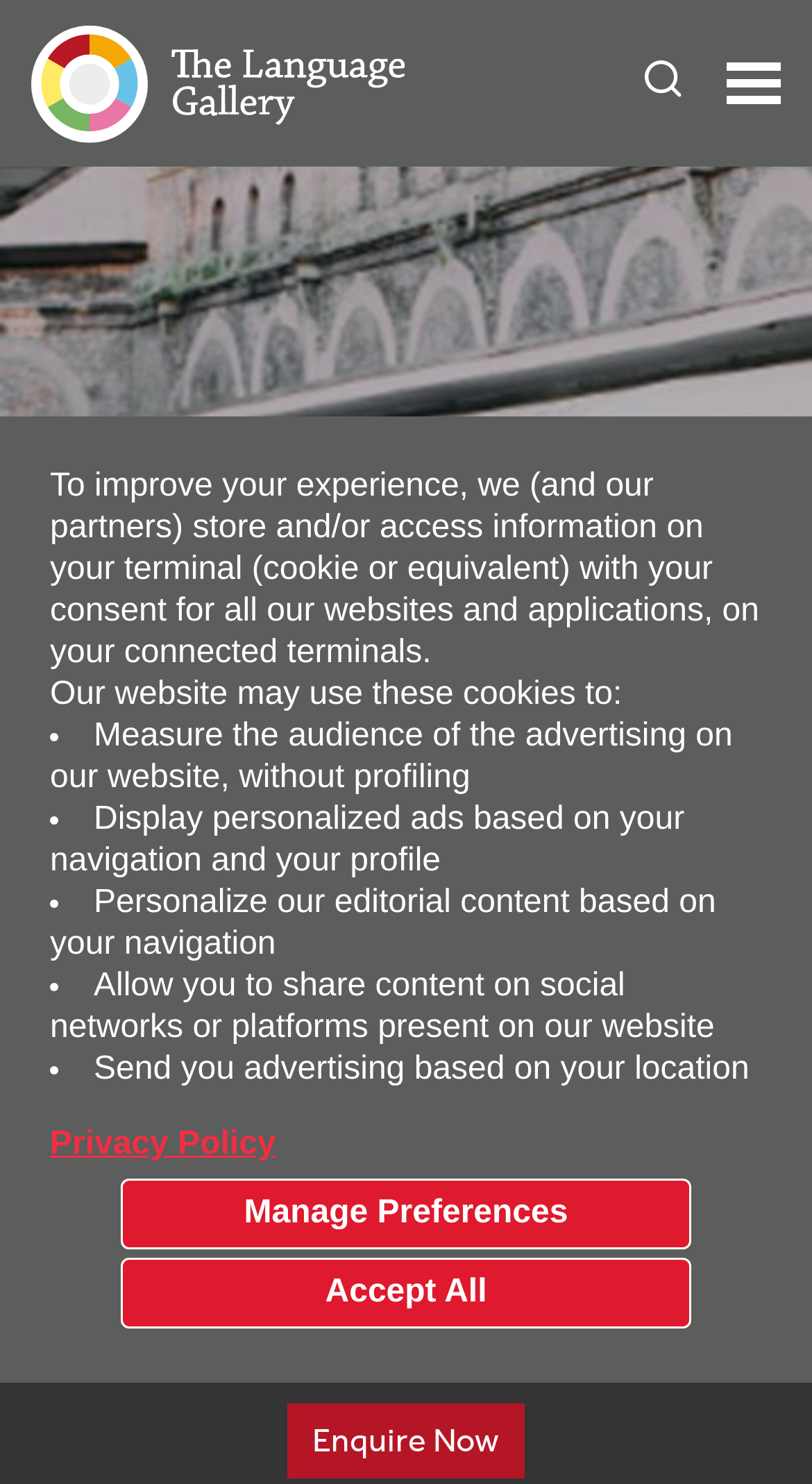Identify the bounding box coordinates of the section to be clicked to complete the task described by the following instruction: "Click the Locations link". The coordinates should be four float numbers between 0 and 1, formatted as [left, top, right, bottom].

[0.0, 0.659, 1.0, 0.699]